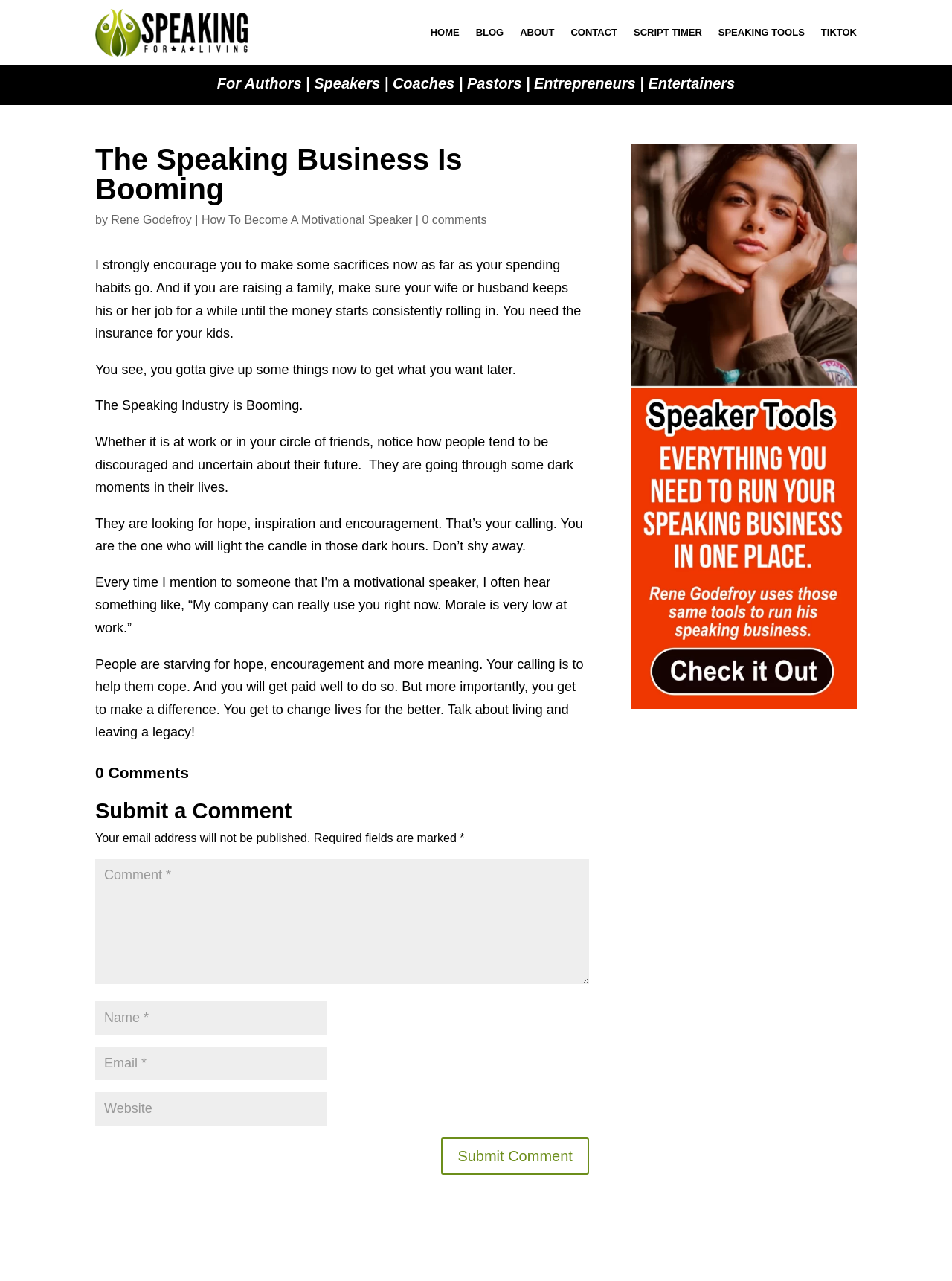Carefully examine the image and provide an in-depth answer to the question: What is the author of the article?

The author of the article is mentioned in the text 'by Rene Godefroy' which is located below the main heading with a bounding box coordinate of [0.117, 0.167, 0.201, 0.177].